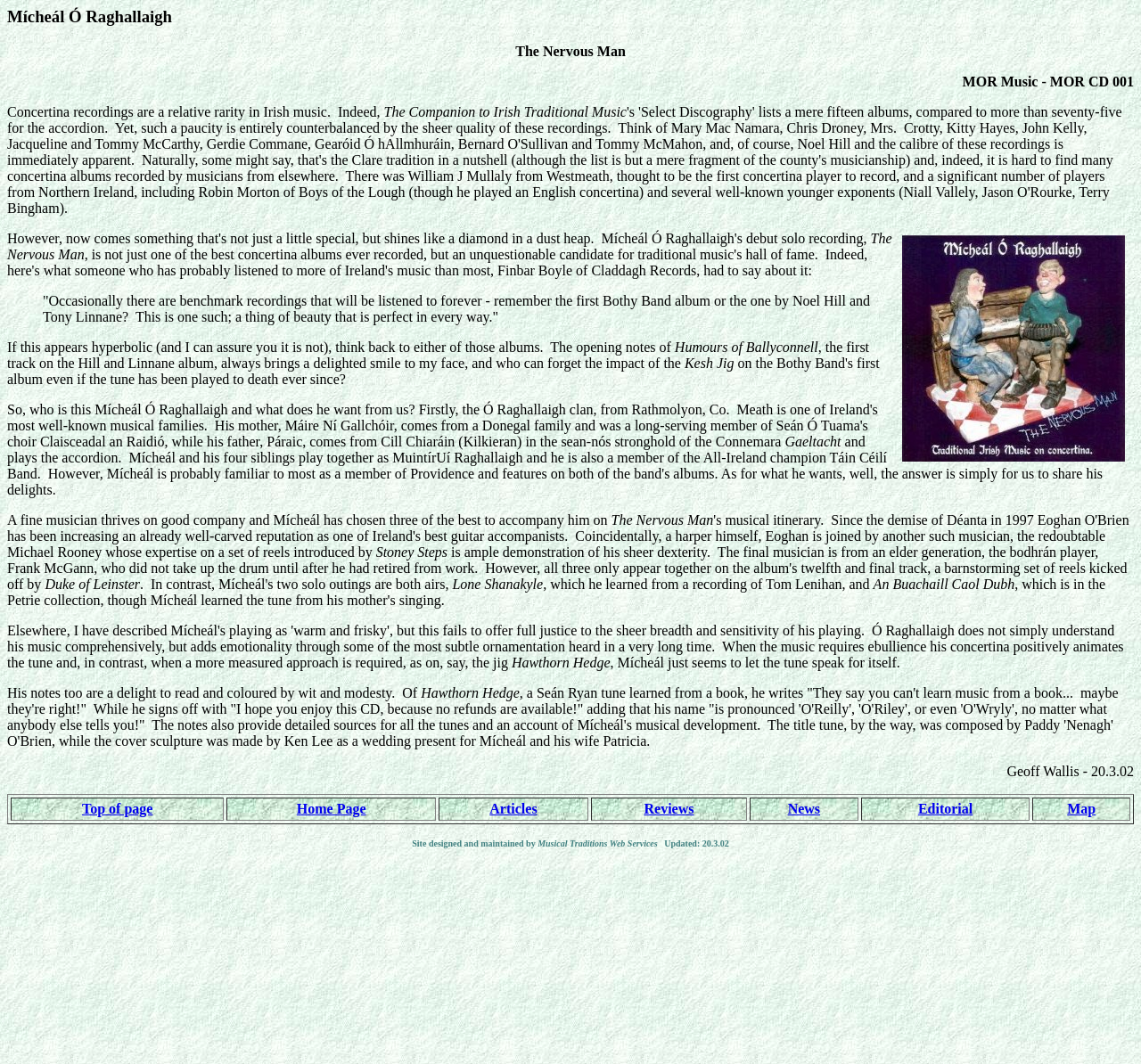Create an elaborate caption for the webpage.

This webpage is about Mícheál Ó Raghallaigh, an Irish musician. At the top of the page, there is a heading with his name. Below the heading, there is a static text "The Nervous Man" and another text "MOR Music - MOR CD 001" on the right side of the page. 

There is a paragraph of text that starts with "Concertina recordings are a relative rarity in Irish music..." and continues to describe the rarity of concertina recordings. Below this paragraph, there is a static text "The Companion to Irish Traditional Music" and an image of a cover picture on the right side of the page.

Further down, there is a blockquote with a quote that praises Mícheál Ó Raghallaigh's music, comparing it to benchmark recordings. Below the blockquote, there are several paragraphs of text that discuss Mícheál's music, including his choice of accompanists and the tunes he plays. The text also mentions the title tune, which was composed by Paddy 'Nenagh' O'Brien, and the cover sculpture, which was made by Ken Lee as a wedding present for Mícheál and his wife Patricia.

At the bottom of the page, there is a table with links to different sections of the website, including "Top of page", "Home Page", "Articles", "Reviews", "News", "Editorial", and "Map". Below the table, there is a static text "Site designed and maintained by Musical Traditions Web Services" and an update date "20.3.02".